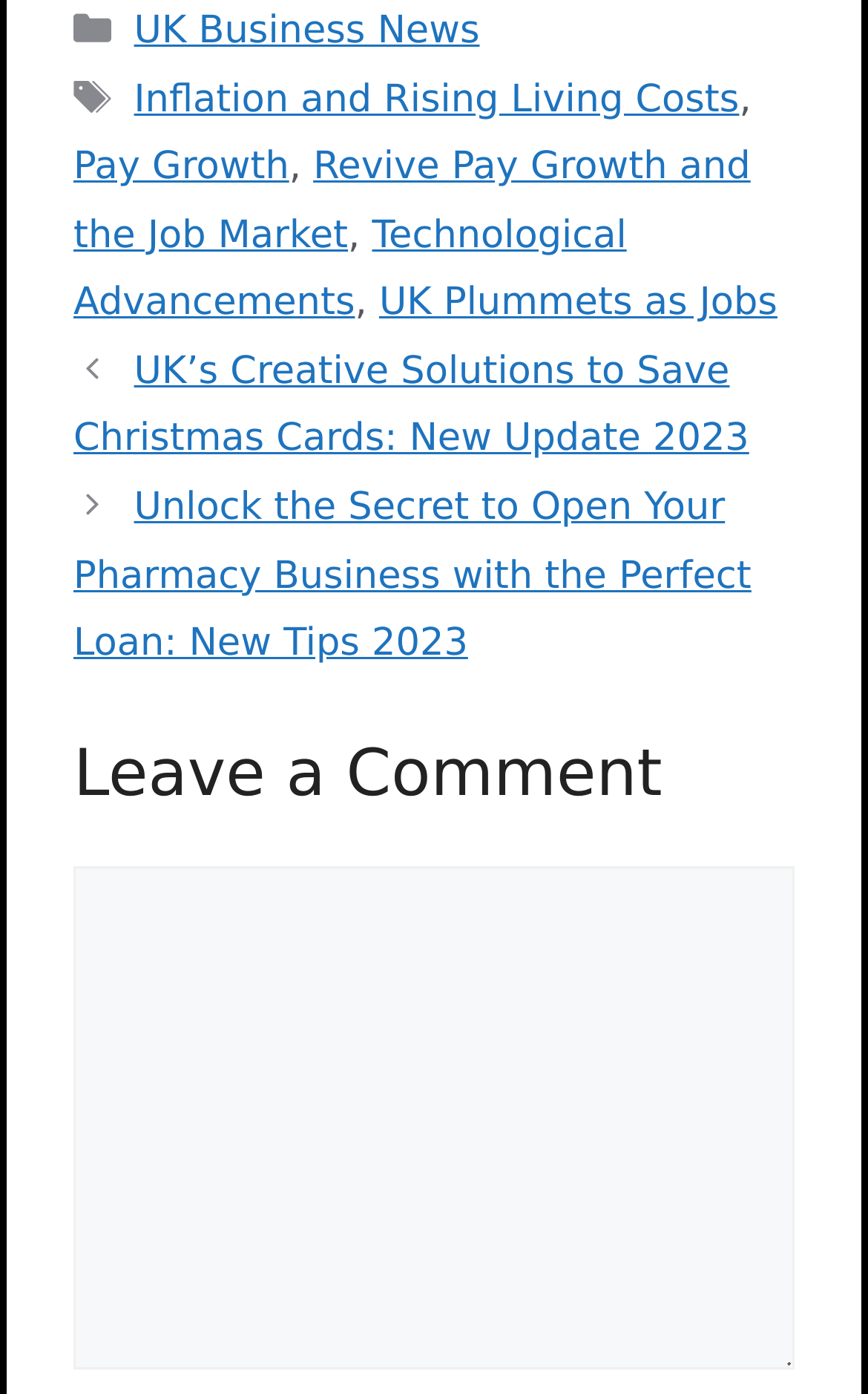Find the bounding box coordinates for the HTML element described as: "Technological Advancements". The coordinates should consist of four float values between 0 and 1, i.e., [left, top, right, bottom].

[0.085, 0.153, 0.722, 0.234]